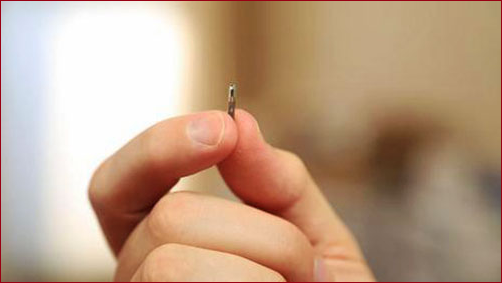Based on the image, please respond to the question with as much detail as possible:
What is the purpose of microchipping?

The caption explains that microchipping procedures, which involve implanting RFID chips, aim to enhance personal identification and authentication, similar to keyless entry systems or digital wallets.